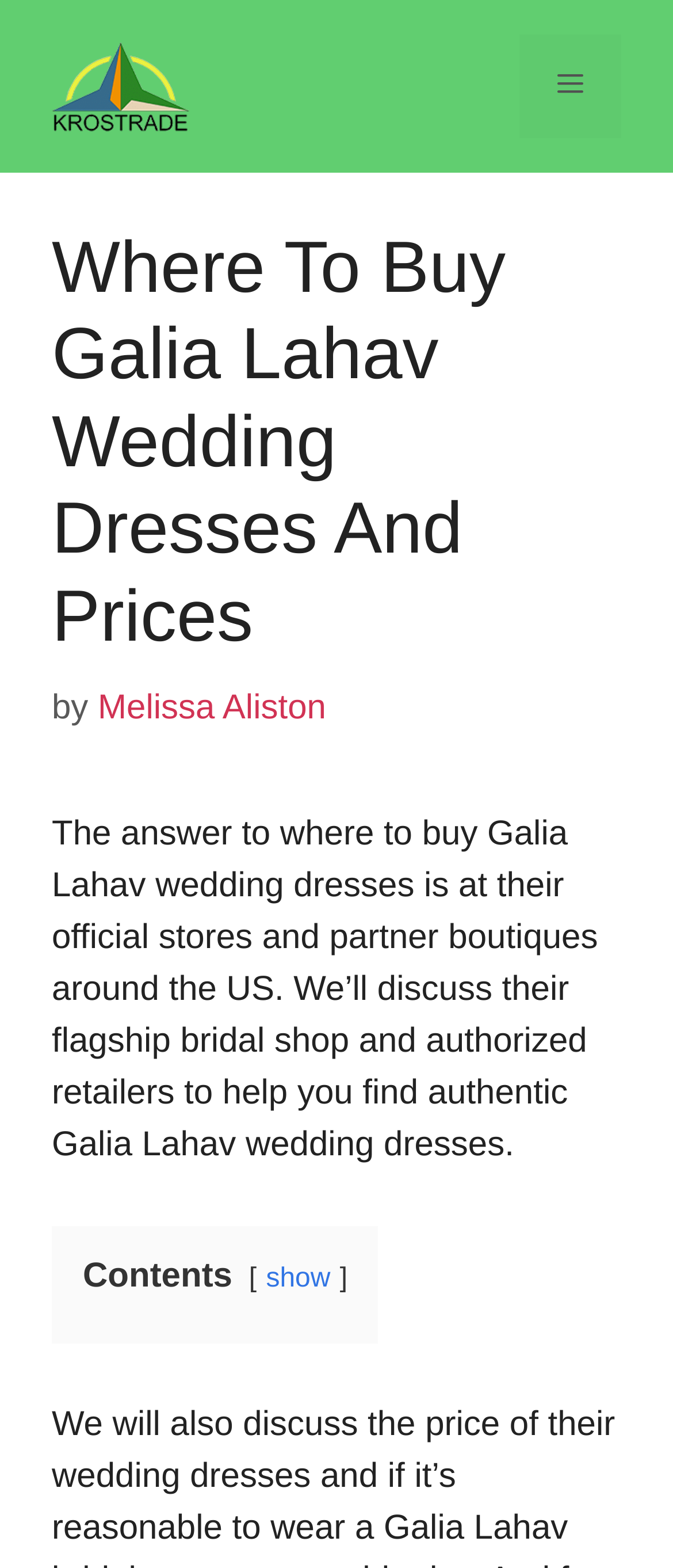Please use the details from the image to answer the following question comprehensively:
Who is the author of the article?

I found the author's name by looking at the link element that contains the text 'Melissa Aliston', which is located near the heading element.